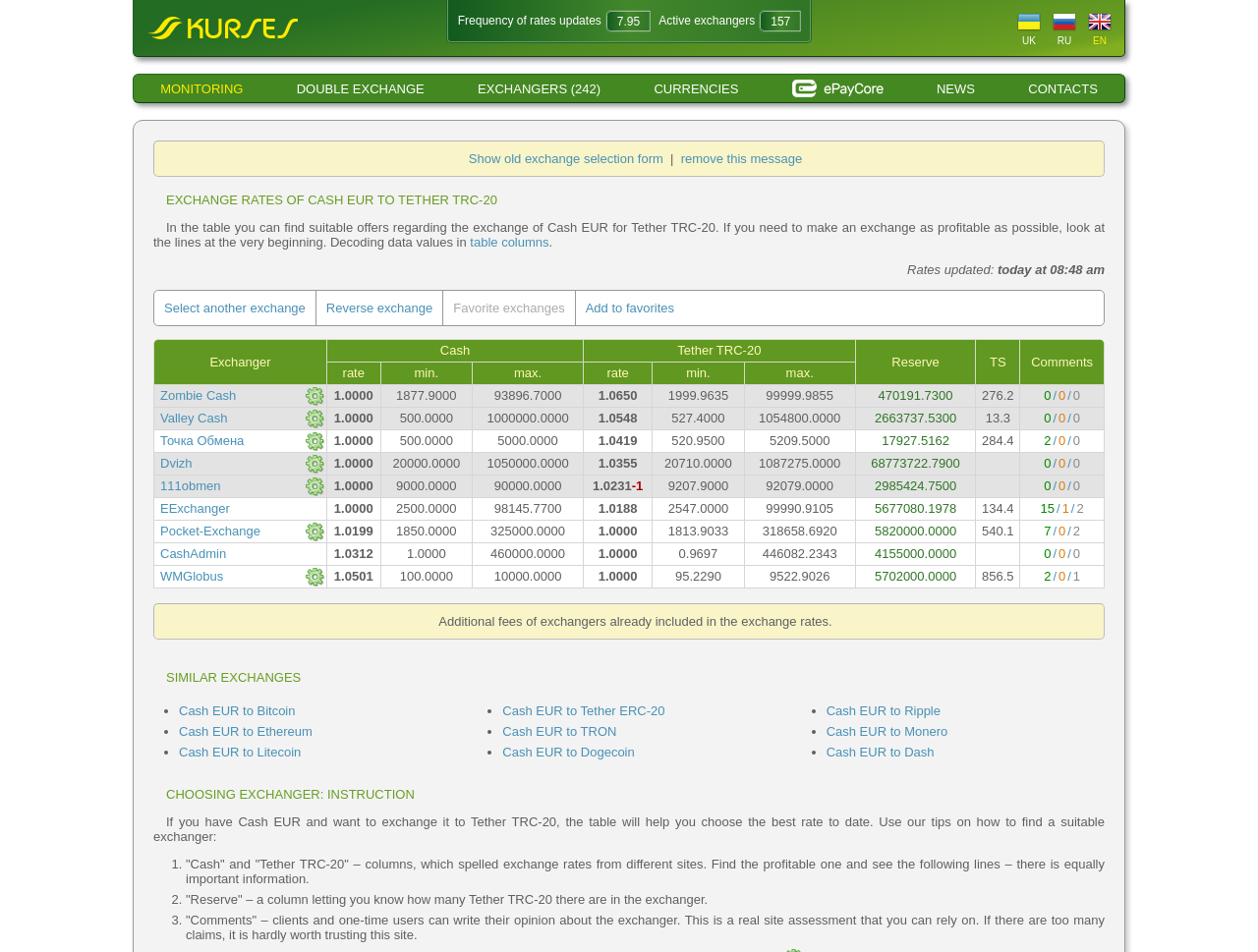Using details from the image, please answer the following question comprehensively:
What is the frequency of rates updates?

I found the answer by looking at the description list term 'Frequency of rates updates' and its corresponding detail '7.95 seconds'.